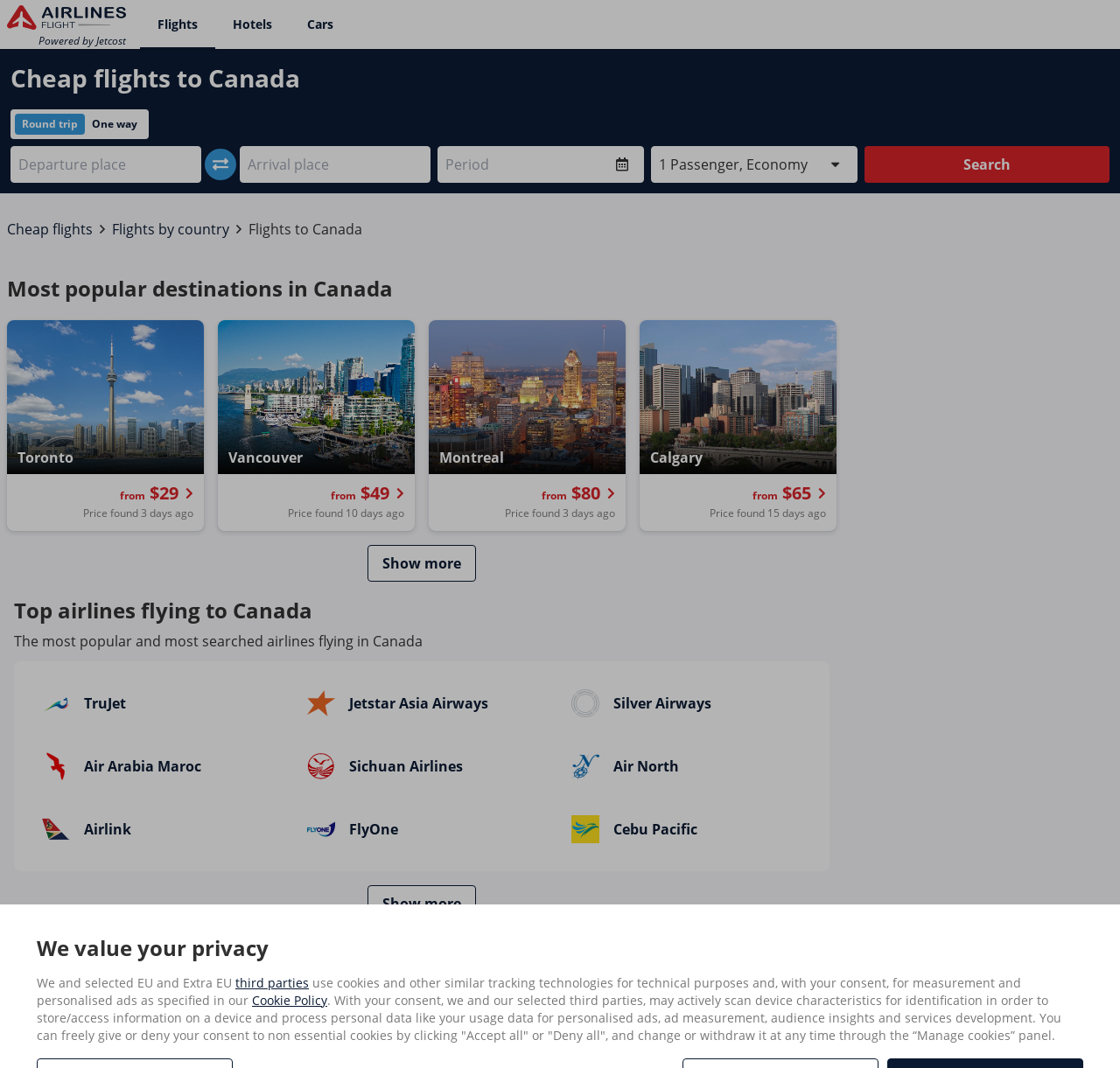Please identify the bounding box coordinates of the element I should click to complete this instruction: 'Select departure place'. The coordinates should be given as four float numbers between 0 and 1, like this: [left, top, right, bottom].

[0.016, 0.144, 0.173, 0.164]